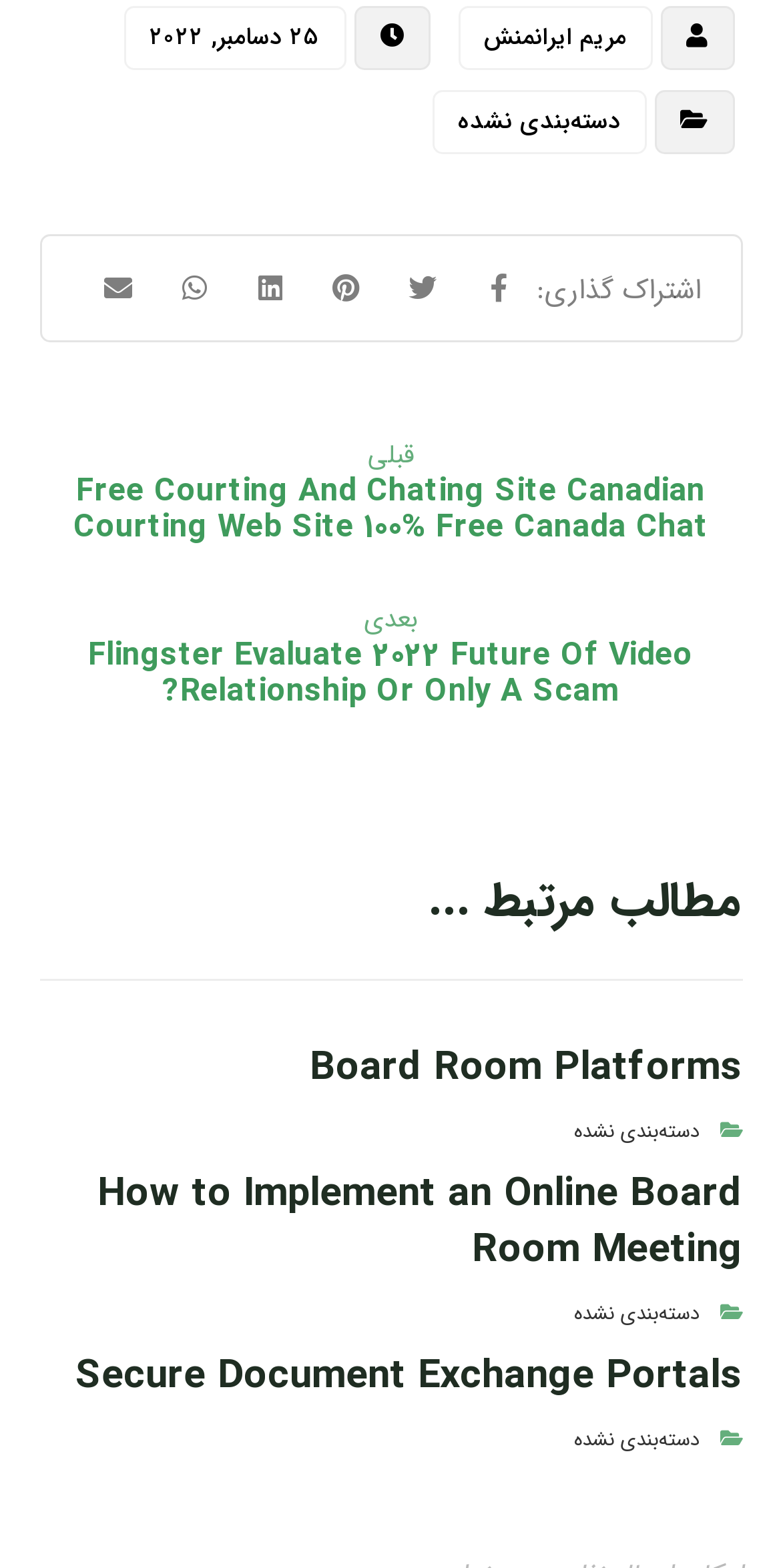What is the title of the first article?
Deliver a detailed and extensive answer to the question.

I found the first article element with ID 201, which contains a link with the title 'Board Room Platforms'.